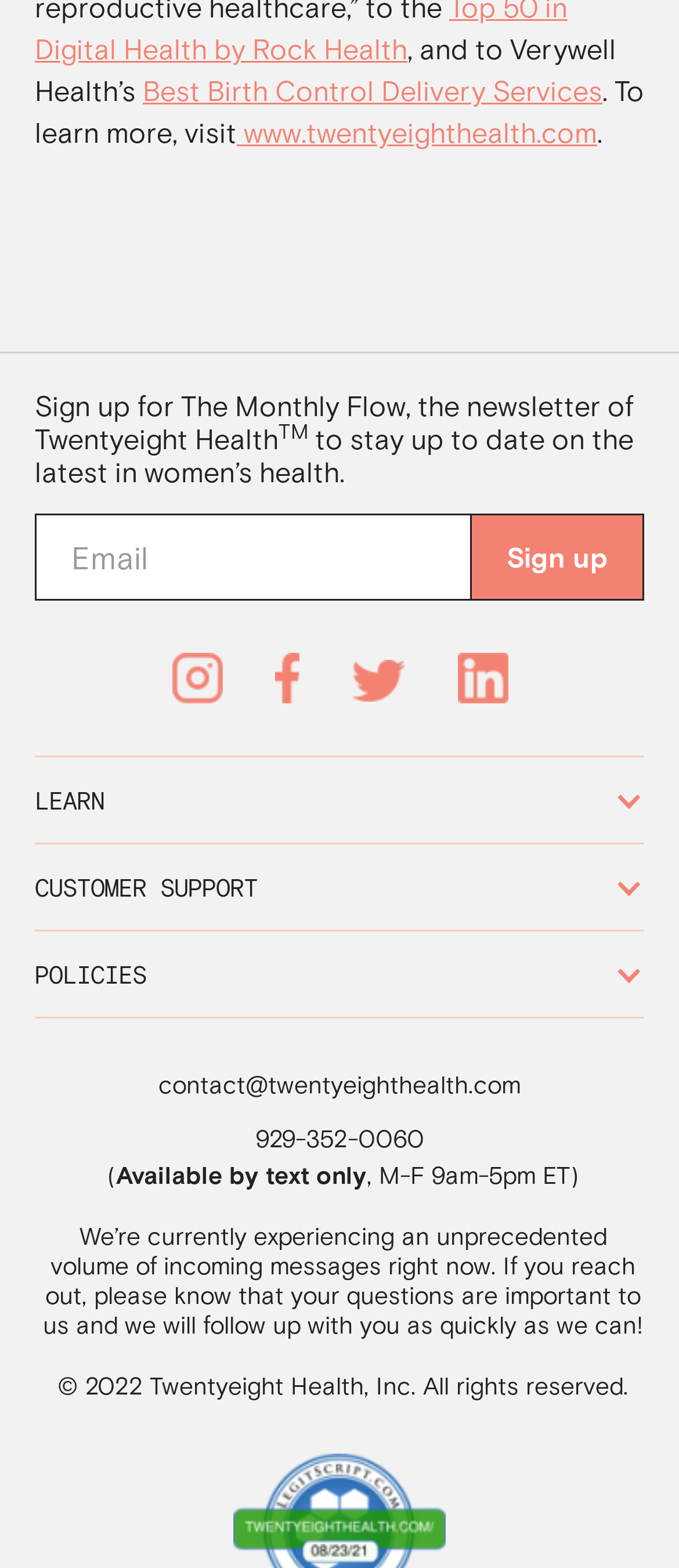What is the company name?
Using the image, respond with a single word or phrase.

Twentyeight Health, Inc.